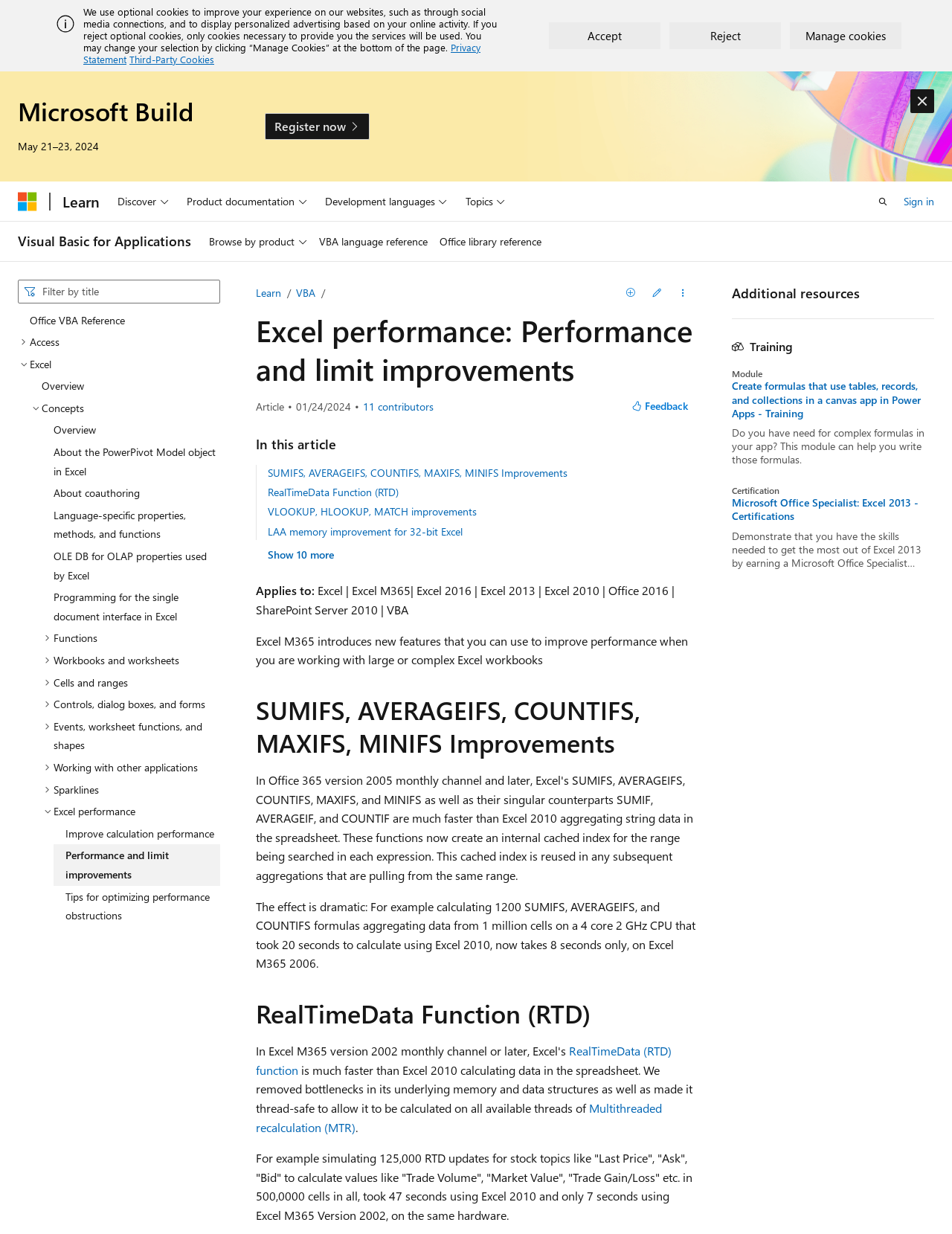Please determine the bounding box coordinates of the element's region to click in order to carry out the following instruction: "View all contributors". The coordinates should be four float numbers between 0 and 1, i.e., [left, top, right, bottom].

[0.381, 0.325, 0.455, 0.334]